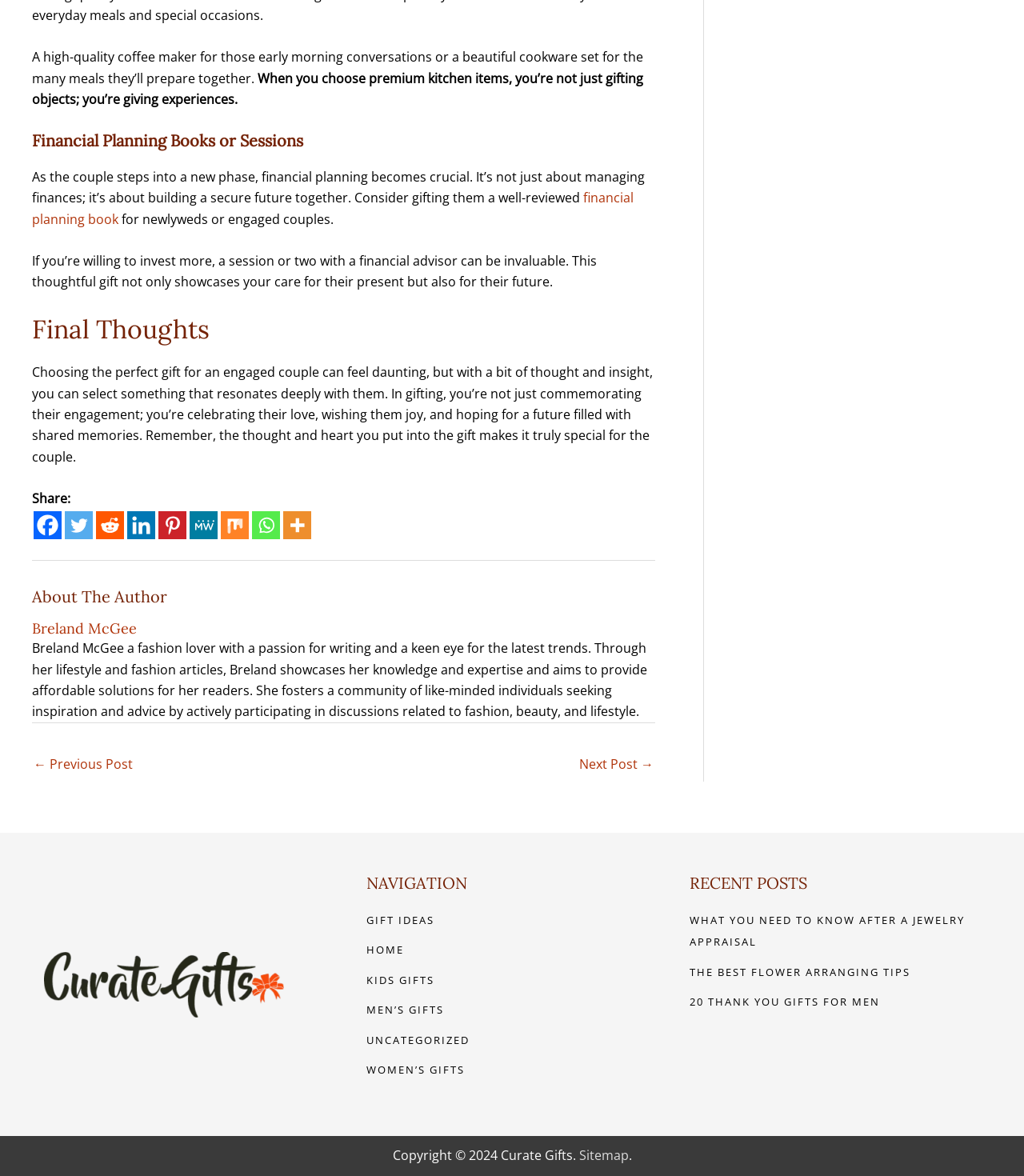Please find the bounding box coordinates of the element that needs to be clicked to perform the following instruction: "Go to the next post". The bounding box coordinates should be four float numbers between 0 and 1, represented as [left, top, right, bottom].

[0.566, 0.638, 0.638, 0.663]